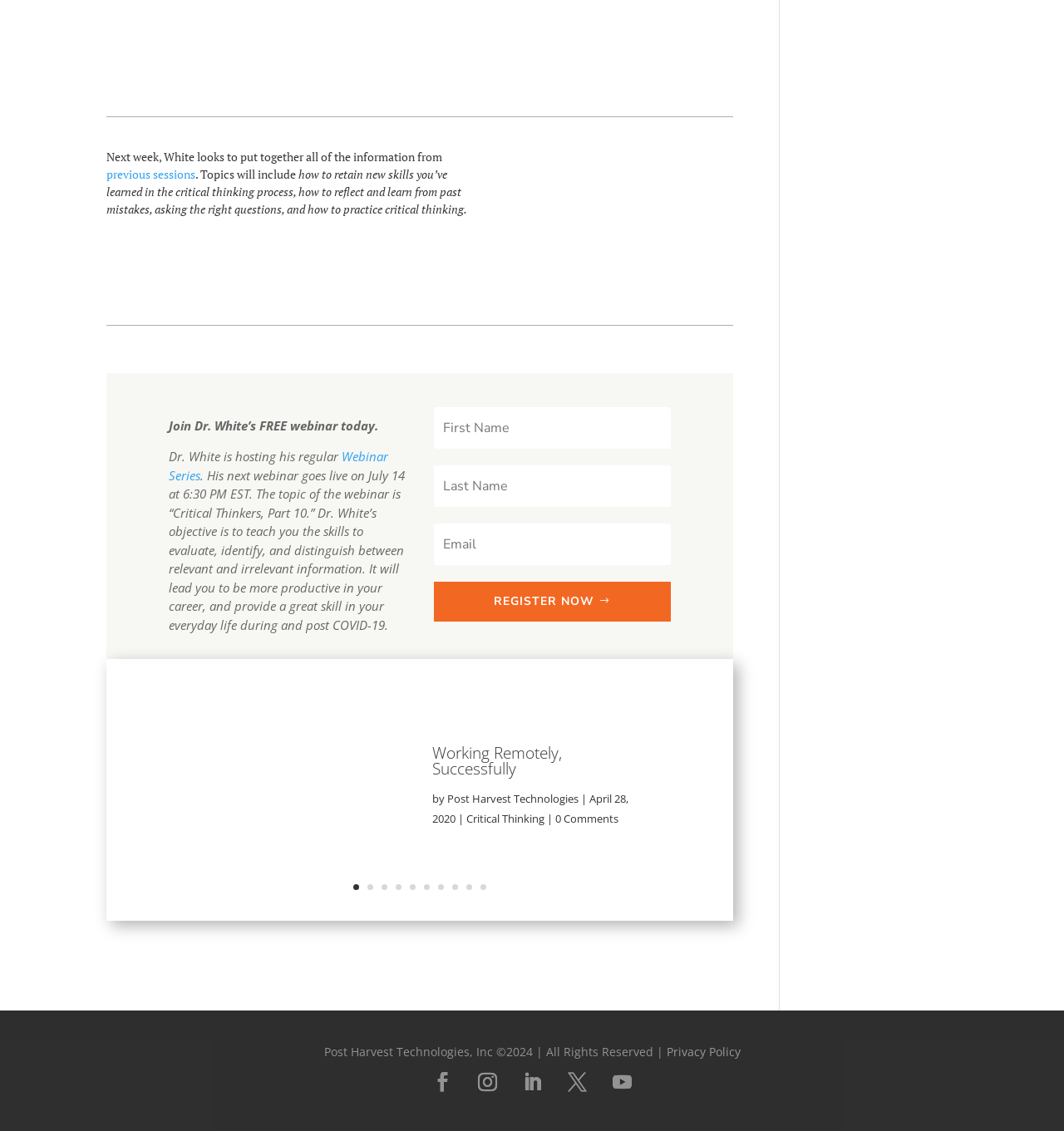Please specify the bounding box coordinates of the clickable region necessary for completing the following instruction: "Make an enquiry". The coordinates must consist of four float numbers between 0 and 1, i.e., [left, top, right, bottom].

None